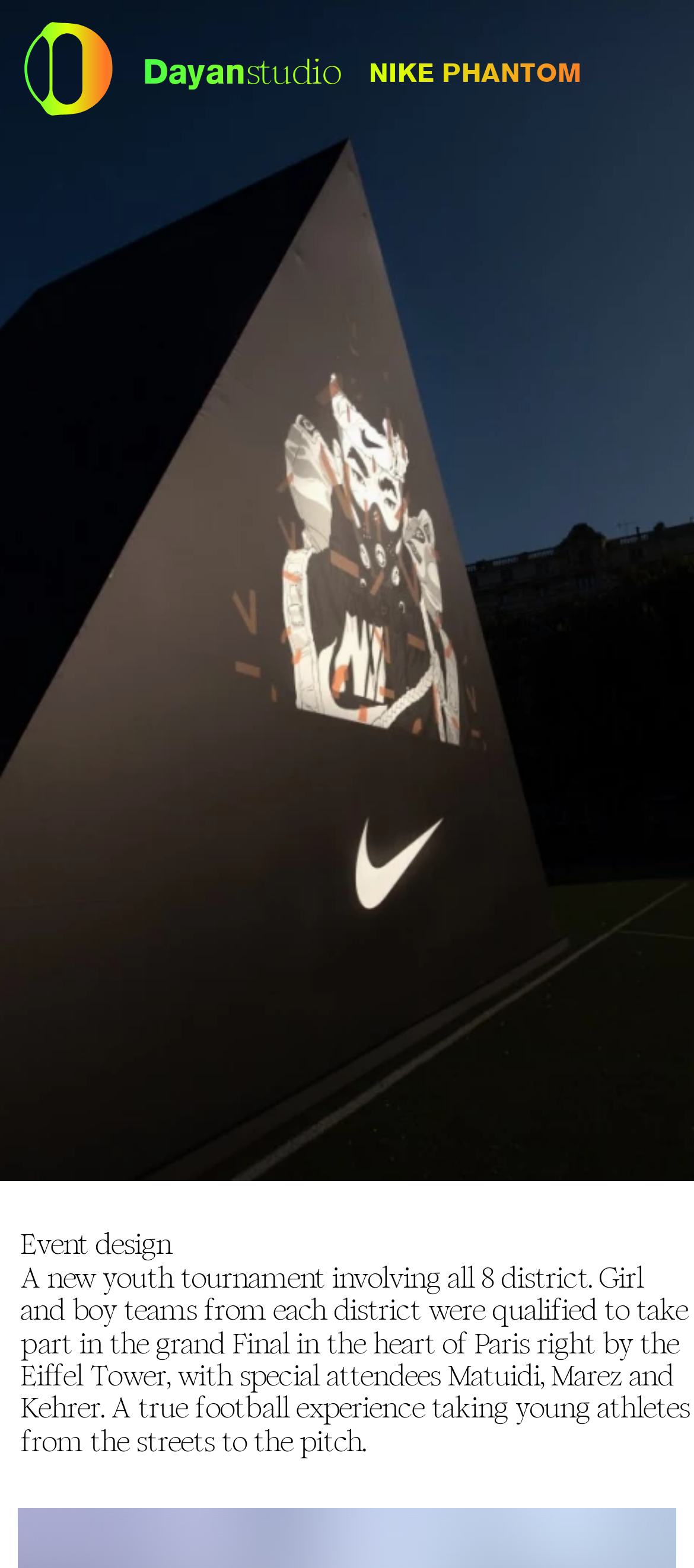What type of design does the studio specialize in?
Please use the image to provide a one-word or short phrase answer.

Spacial and set design